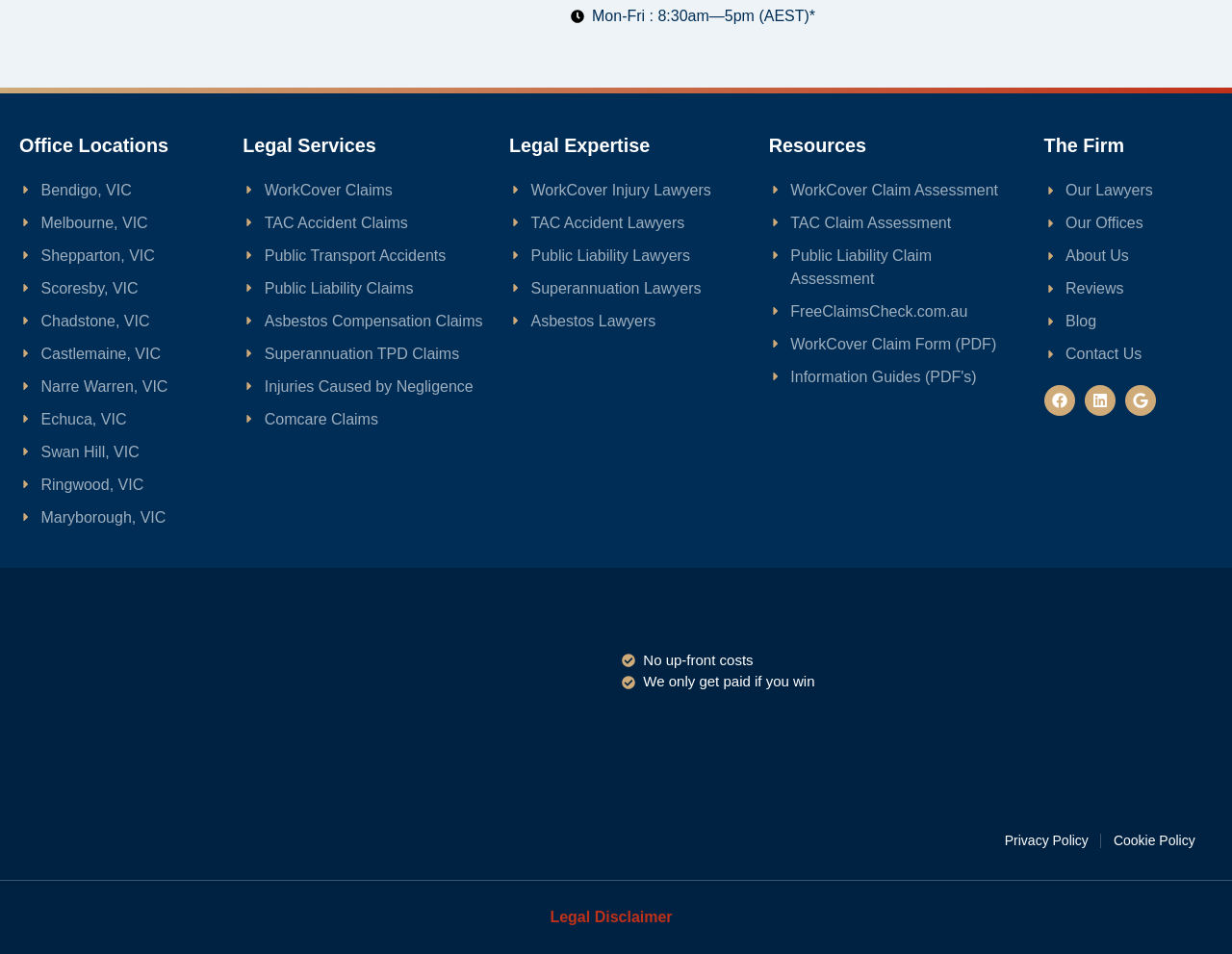What is the purpose of the 'FreeClaimsCheck.com.au' link?
Using the details shown in the screenshot, provide a comprehensive answer to the question.

The link 'FreeClaimsCheck.com.au' is listed under the 'Resources' section, suggesting that it is a tool for assessing claims, likely related to personal injury claims.